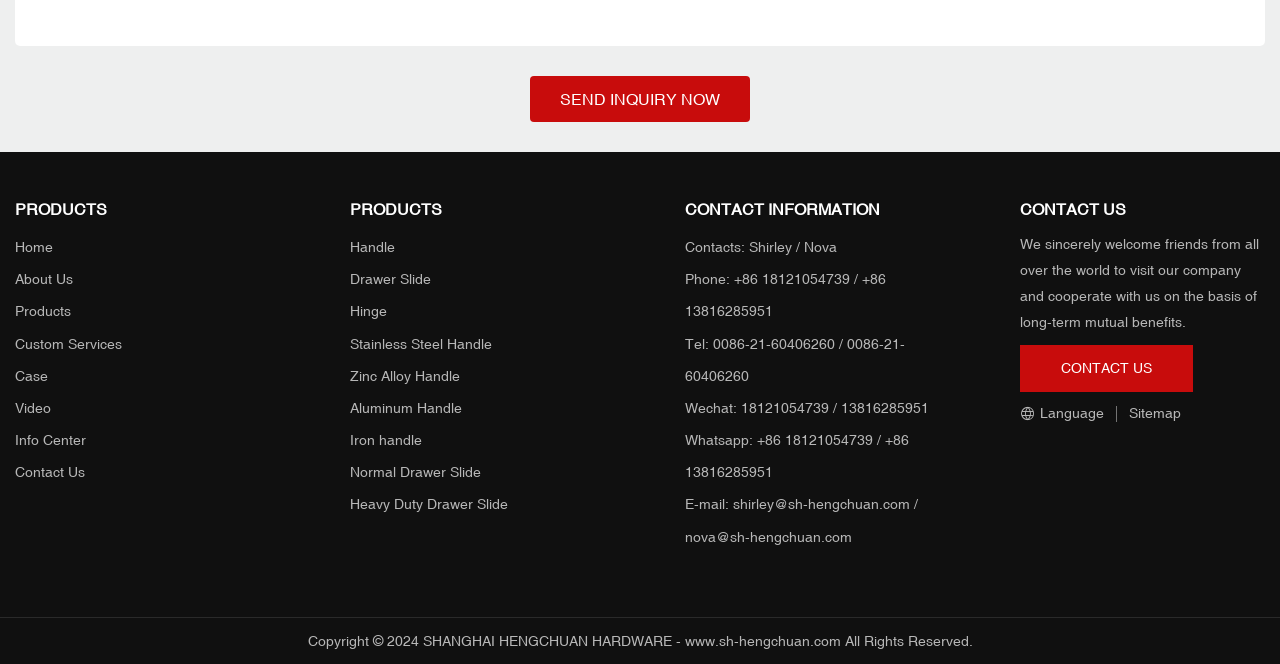What is the company's main product?
Based on the image, please offer an in-depth response to the question.

Based on the webpage, I can see that the company has a section dedicated to 'PRODUCTS' with links to different types of handles, such as 'Handle', 'Drawer Slide', 'Hinge', and others. This suggests that the company's main product is handles.